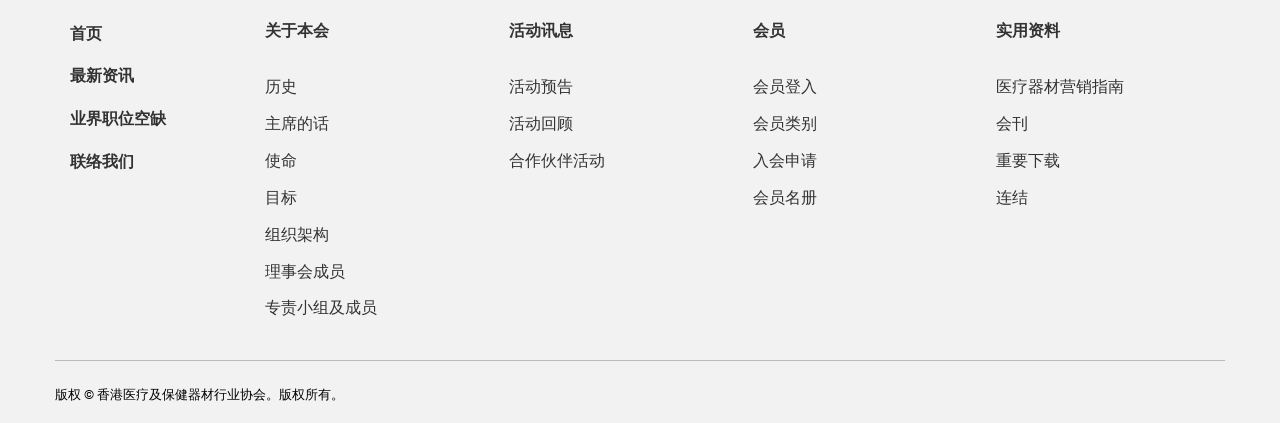Determine the bounding box coordinates of the clickable region to carry out the instruction: "download important files".

[0.778, 0.338, 0.945, 0.425]